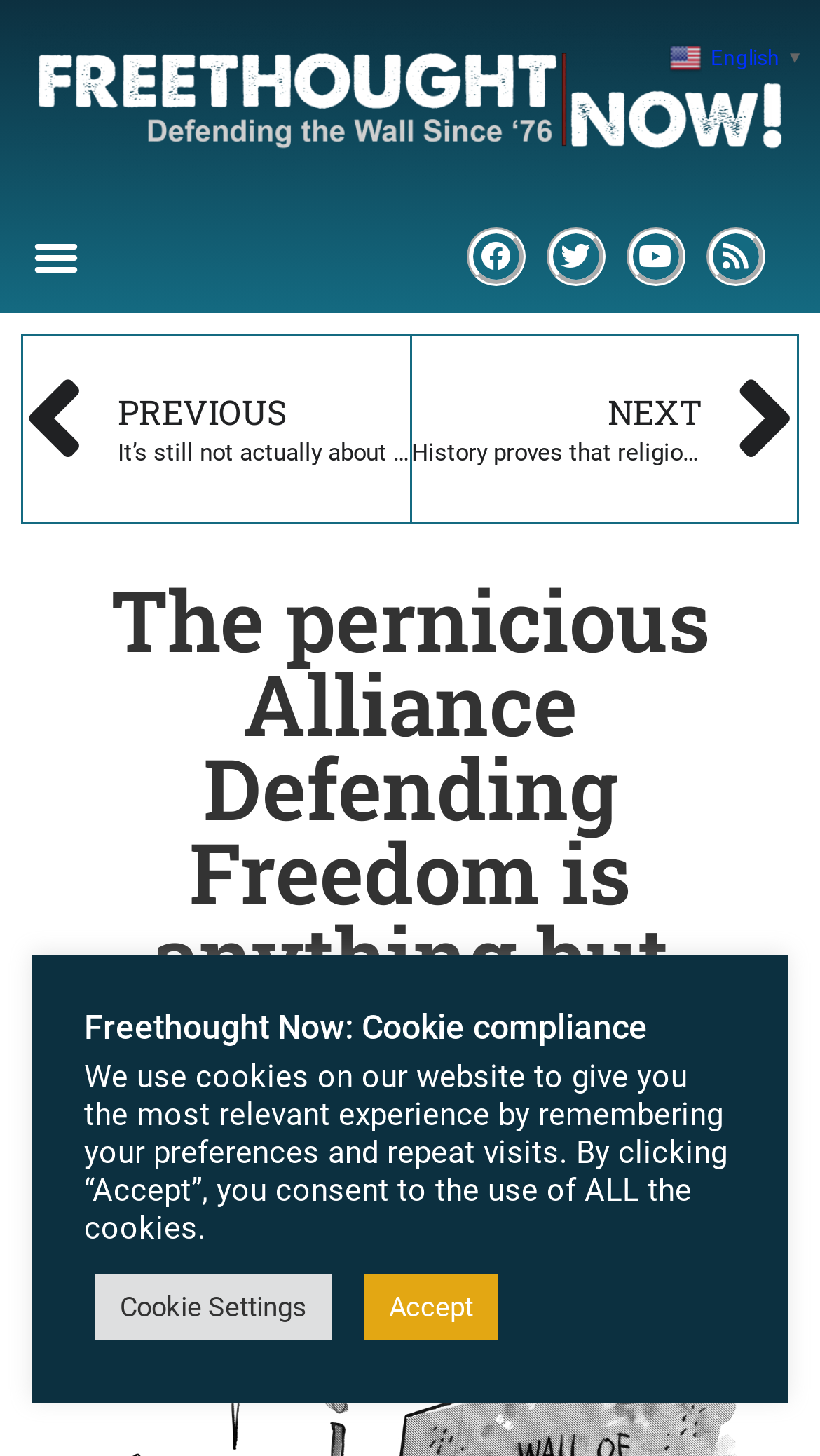Who is the author of the article?
Answer the question with a single word or phrase derived from the image.

Annie Laurie Gaylor